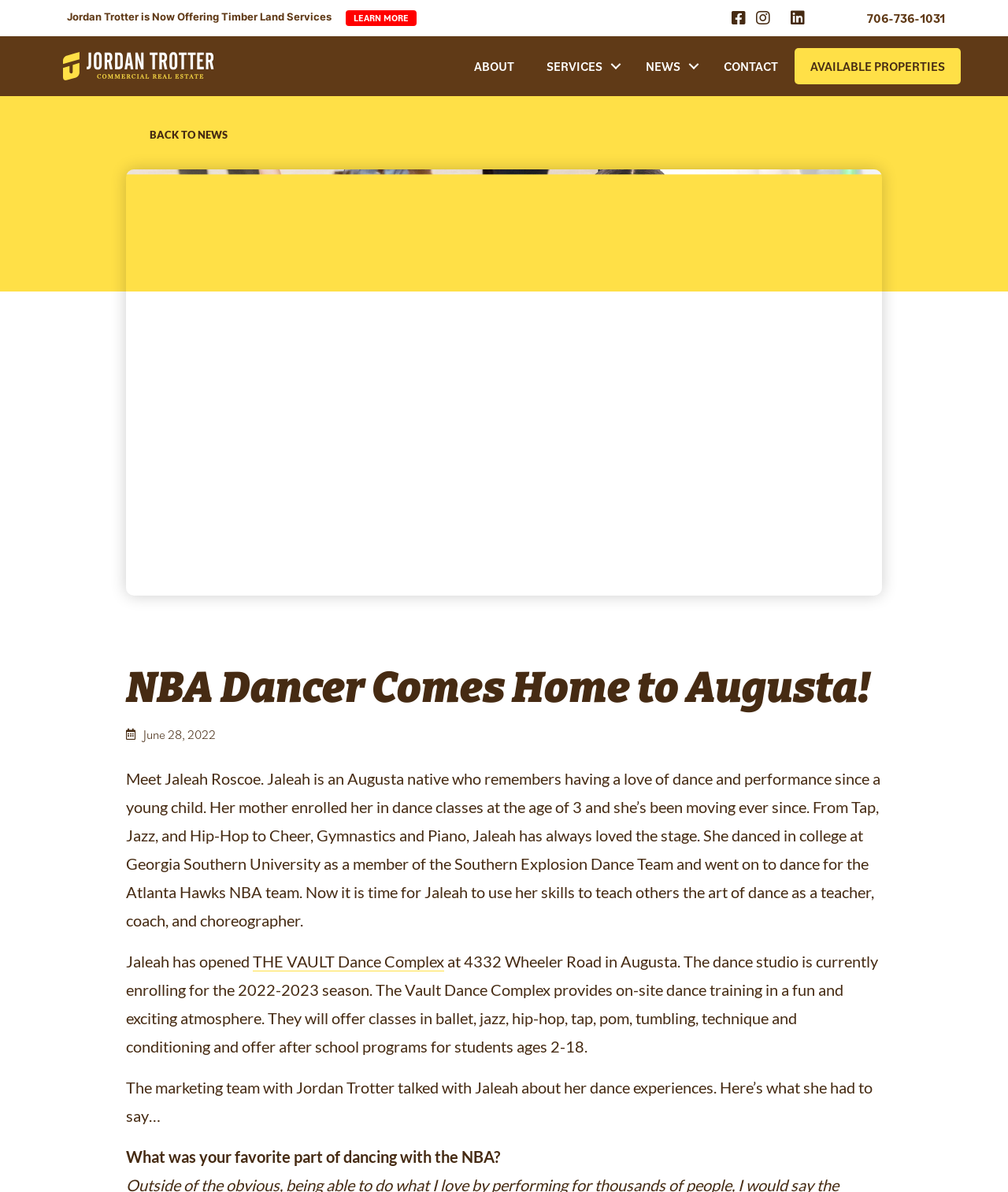Generate a thorough caption that explains the contents of the webpage.

This webpage is about Jaleah Roscoe, an Augusta native who has a passion for dance and performance. At the top of the page, there is a header section with the title "NBA Dancer Comes Home to Augusta!" and a navigation menu with links to "ABOUT", "SERVICES", "NEWS", "CONTACT", and "AVAILABLE PROPERTIES". Below the header, there is a large image taking up most of the width of the page, showing a dance complex.

To the left of the image, there is a section with a heading "NBA Dancer Comes Home to Augusta!" and a subheading "June 28, 2022". Below this, there is a paragraph of text introducing Jaleah Roscoe, describing her background in dance and her experience dancing for the Atlanta Hawks NBA team.

Below the introductory paragraph, there is a link to "THE VAULT Dance Complex", which is a dance studio opened by Jaleah. The studio is located at 4332 Wheeler Road in Augusta and offers various dance classes and programs for students of different ages.

Further down the page, there is a section with a quote from Jaleah about her experience dancing with the NBA. The quote is preceded by a question "What was your favorite part of dancing with the NBA?".

At the top right corner of the page, there are two links: "706-736-1031" and "Jordan Trotter Commercial Real Estate". There is also a link "LEARN MORE" above the navigation menu. Additionally, there is a link "BACK TO NEWS" above the image of the dance complex.